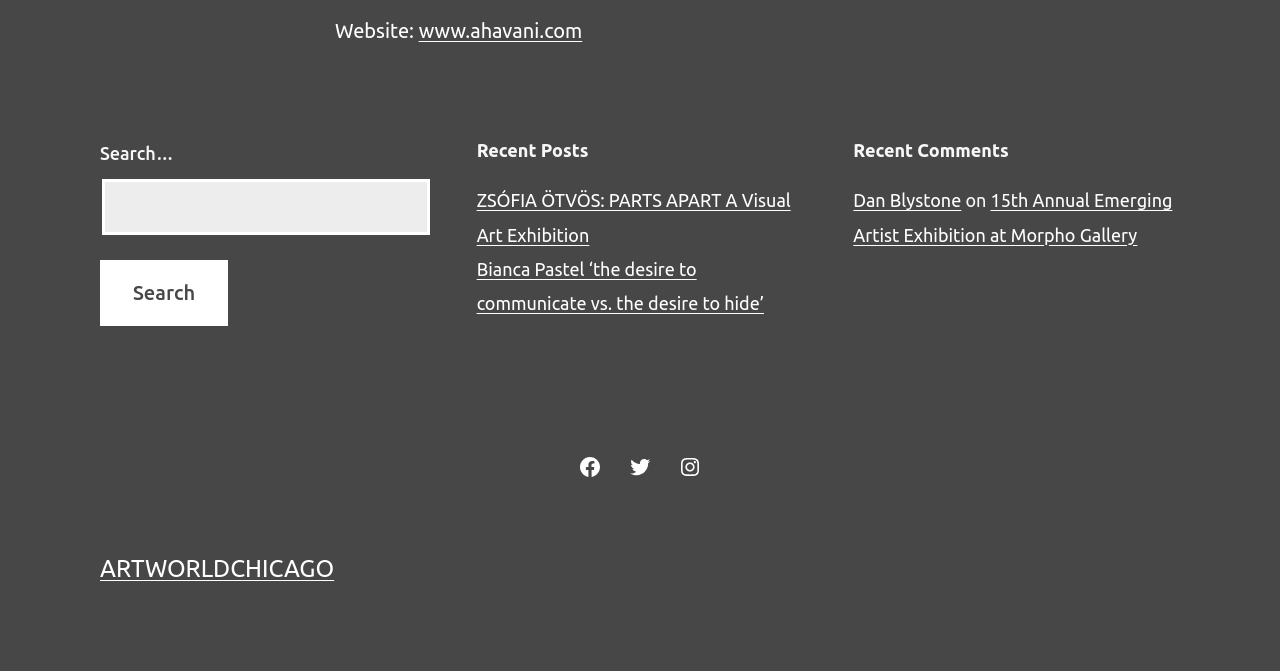Provide the bounding box coordinates of the UI element this sentence describes: "Dan Blystone".

[0.667, 0.284, 0.751, 0.314]